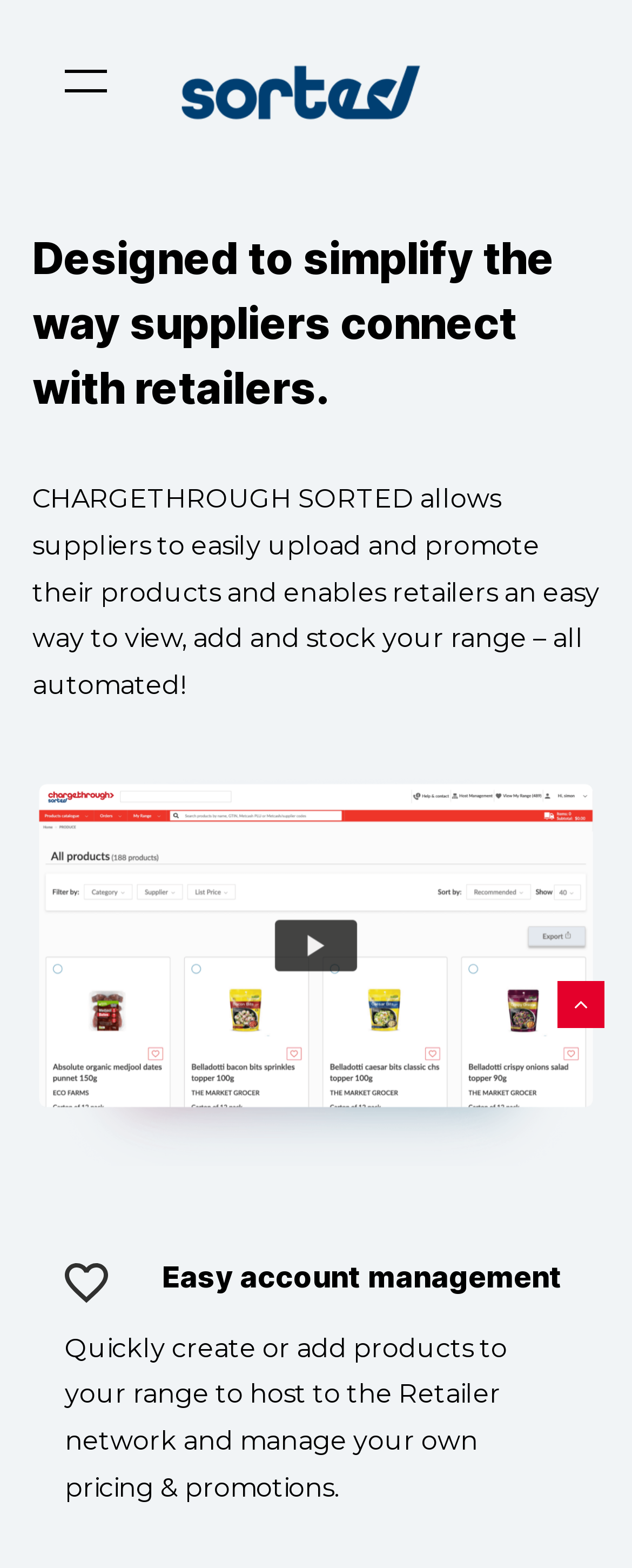Can you find and provide the main heading text of this webpage?

Upgrade at no additional cost